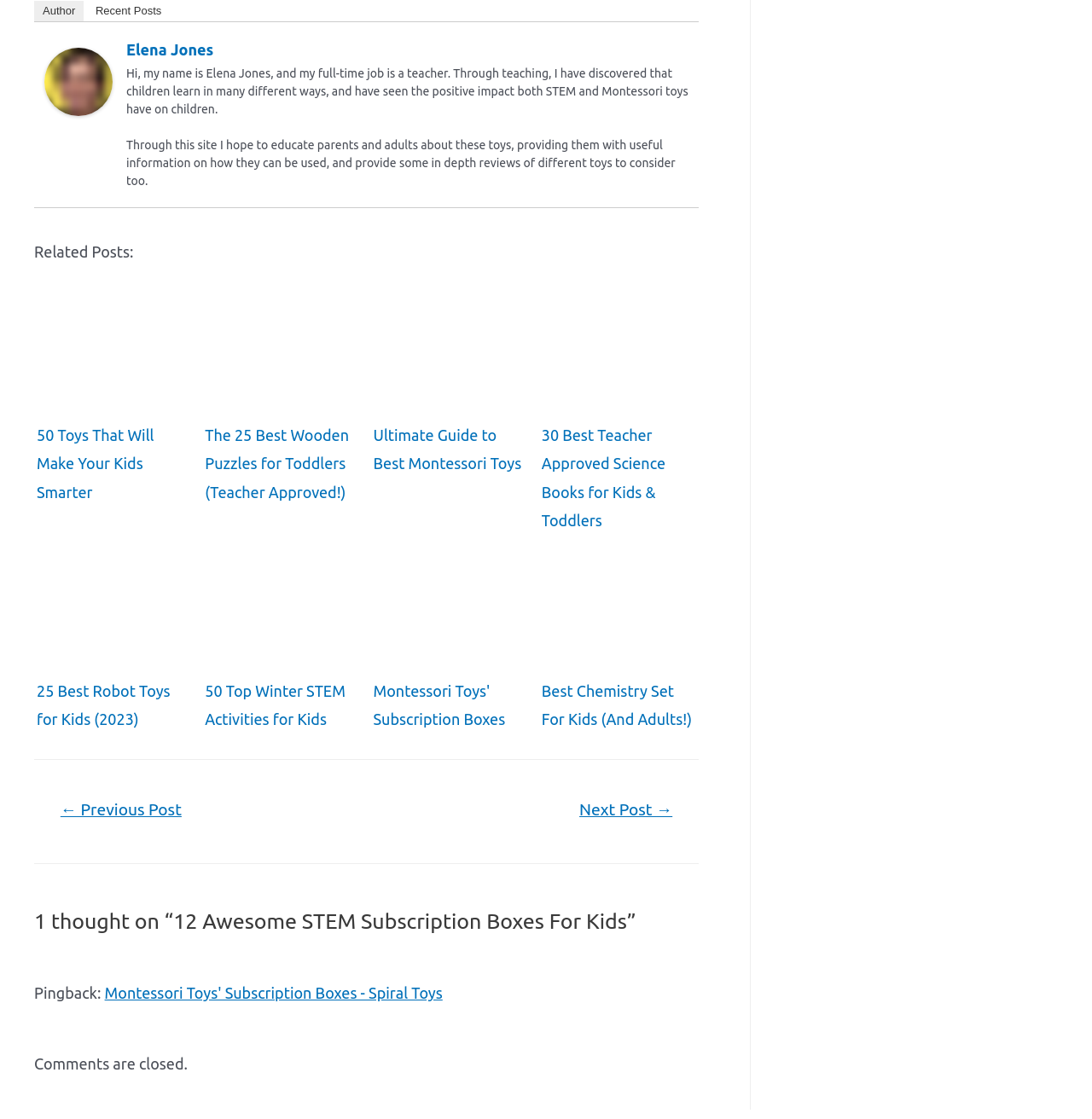What is the topic of the website? Refer to the image and provide a one-word or short phrase answer.

STEM and Montessori toys